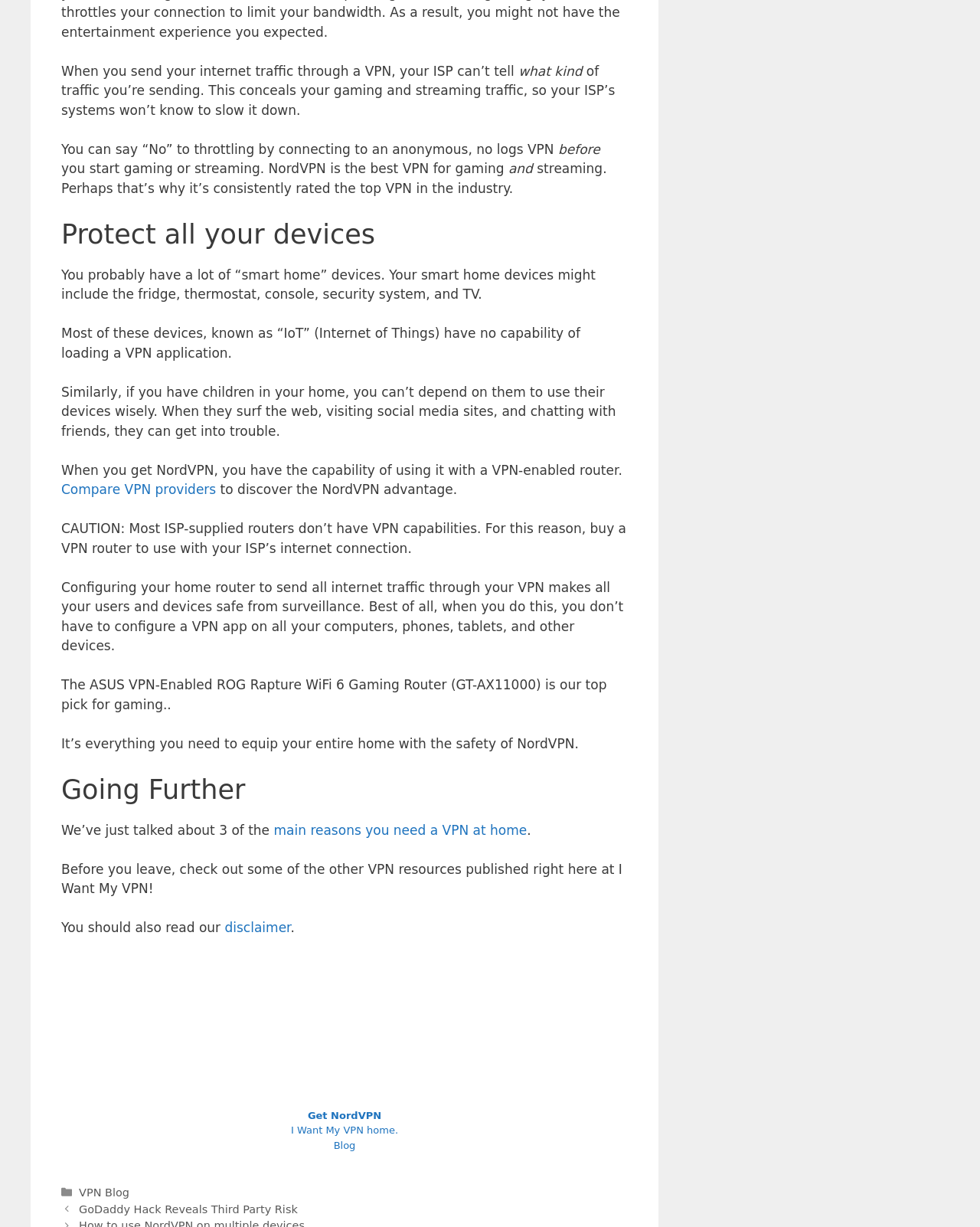Identify the coordinates of the bounding box for the element that must be clicked to accomplish the instruction: "go to about page".

None